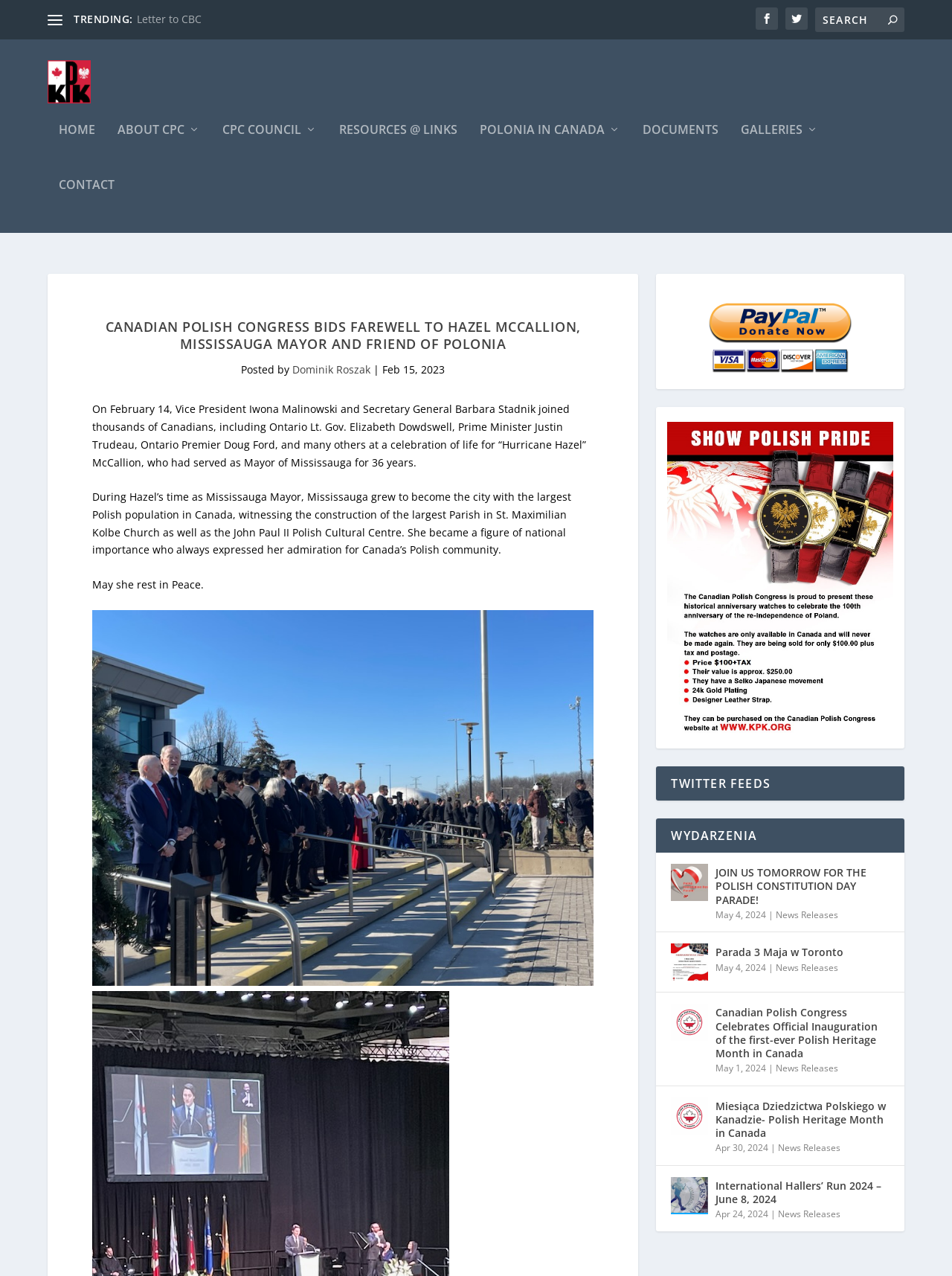What is the date of the article?
Please respond to the question with a detailed and informative answer.

The date of the article can be found below the title of the article, where it is written in a smaller font size and is also accompanied by the author's name.